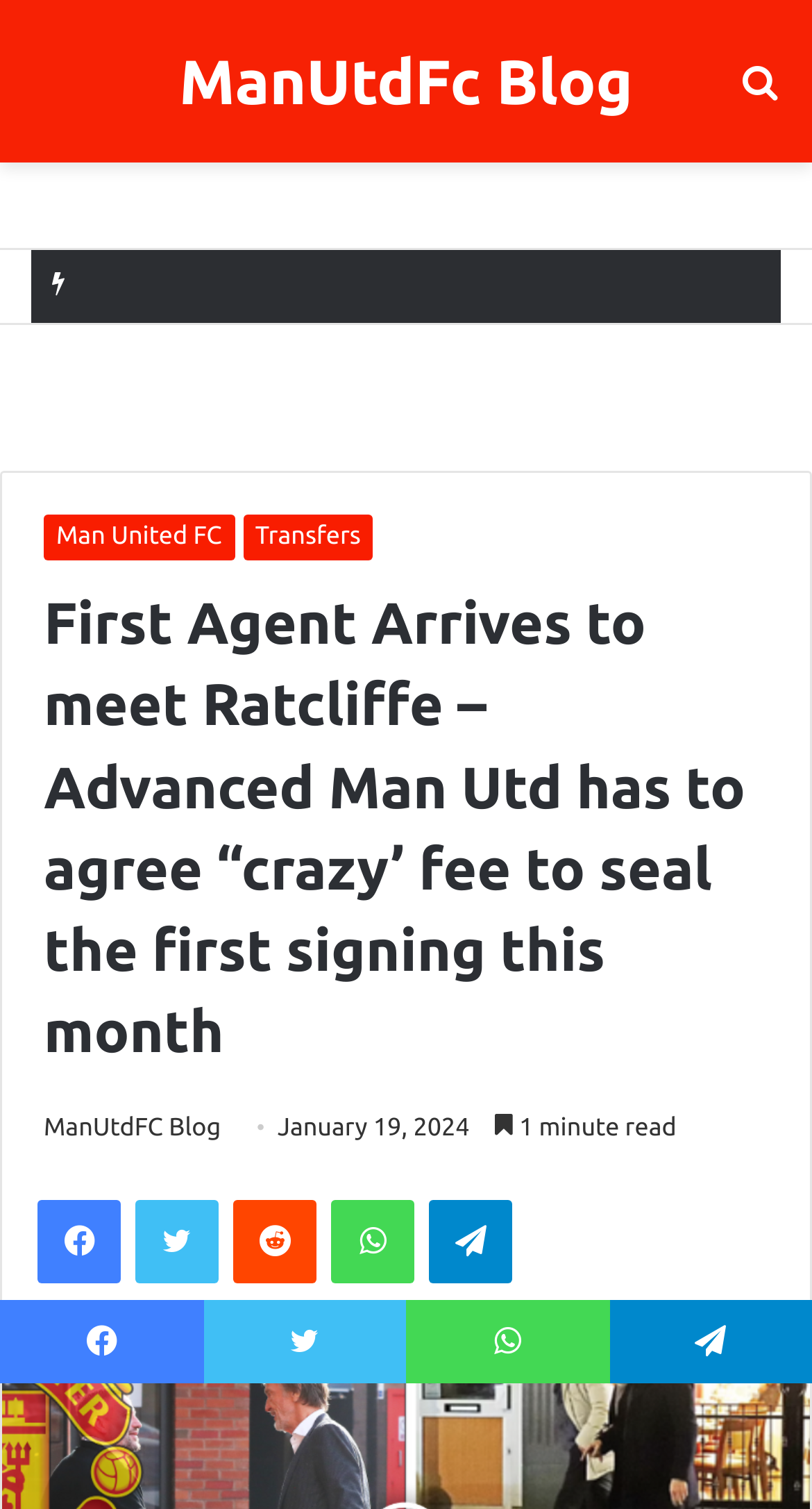Please identify the bounding box coordinates of the element I need to click to follow this instruction: "Click on the 'Menu' link".

[0.038, 0.033, 0.09, 0.095]